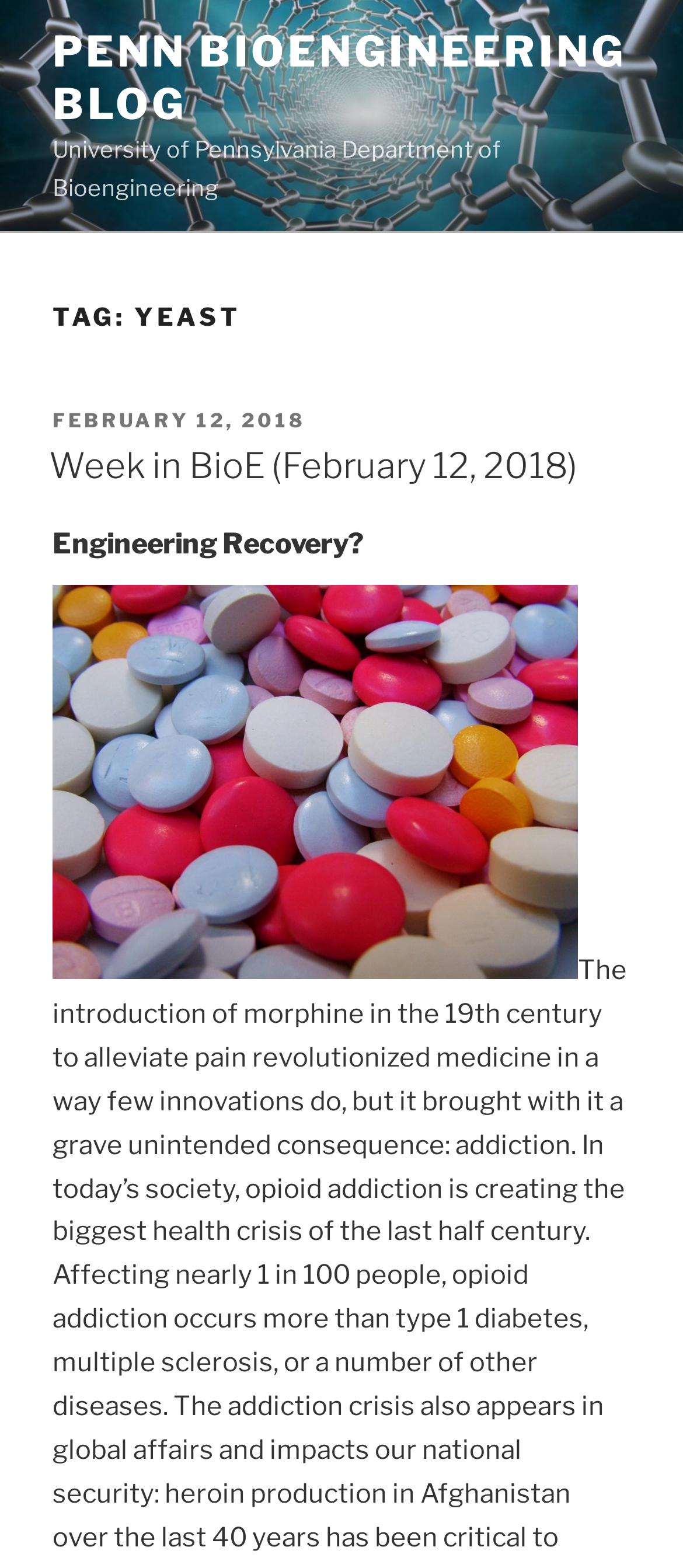Using the provided description: "February 12, 2018February 12, 2018", find the bounding box coordinates of the corresponding UI element. The output should be four float numbers between 0 and 1, in the format [left, top, right, bottom].

[0.077, 0.26, 0.449, 0.276]